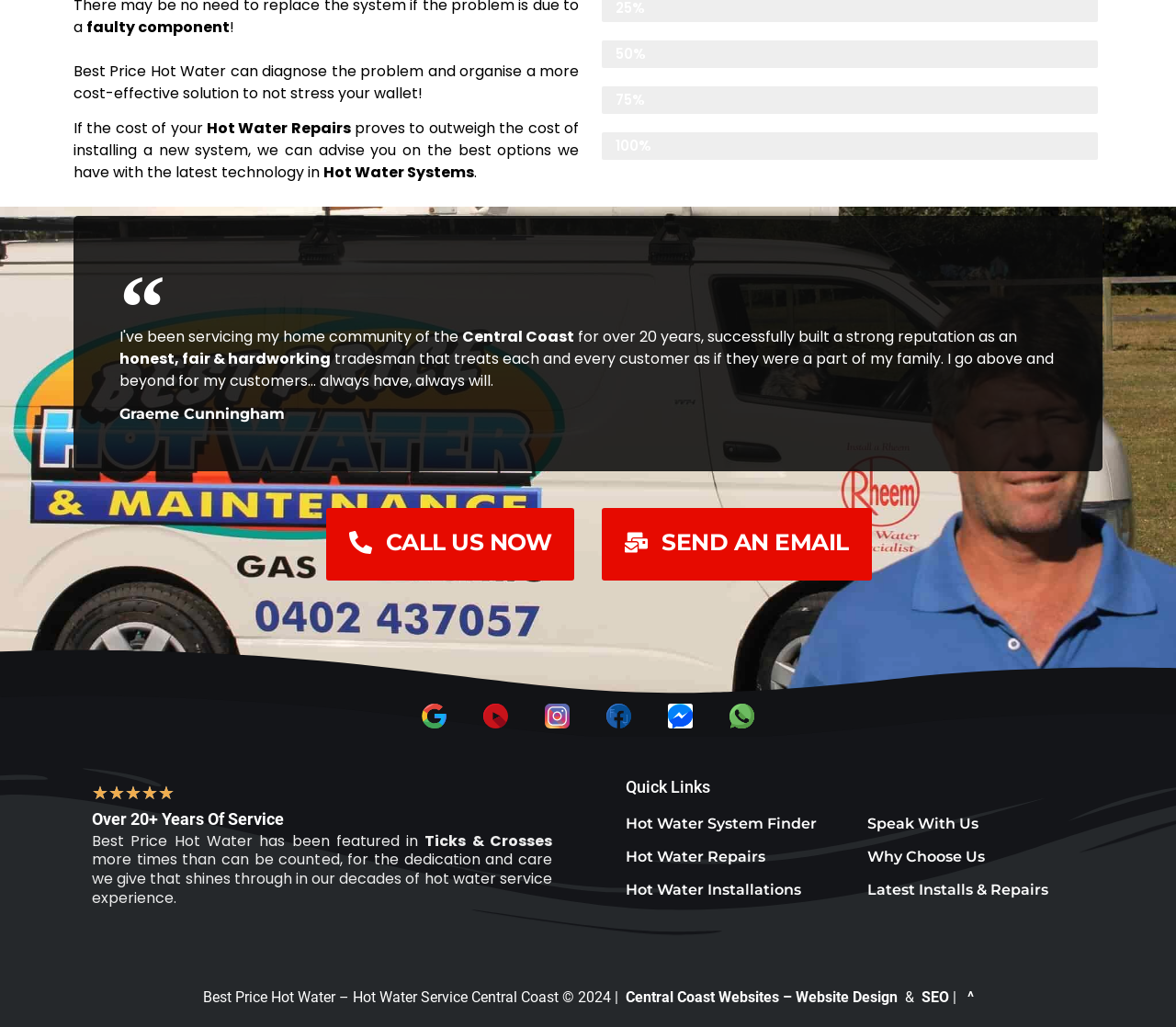Pinpoint the bounding box coordinates of the clickable area needed to execute the instruction: "Speak with us". The coordinates should be specified as four float numbers between 0 and 1, i.e., [left, top, right, bottom].

[0.738, 0.792, 0.922, 0.812]